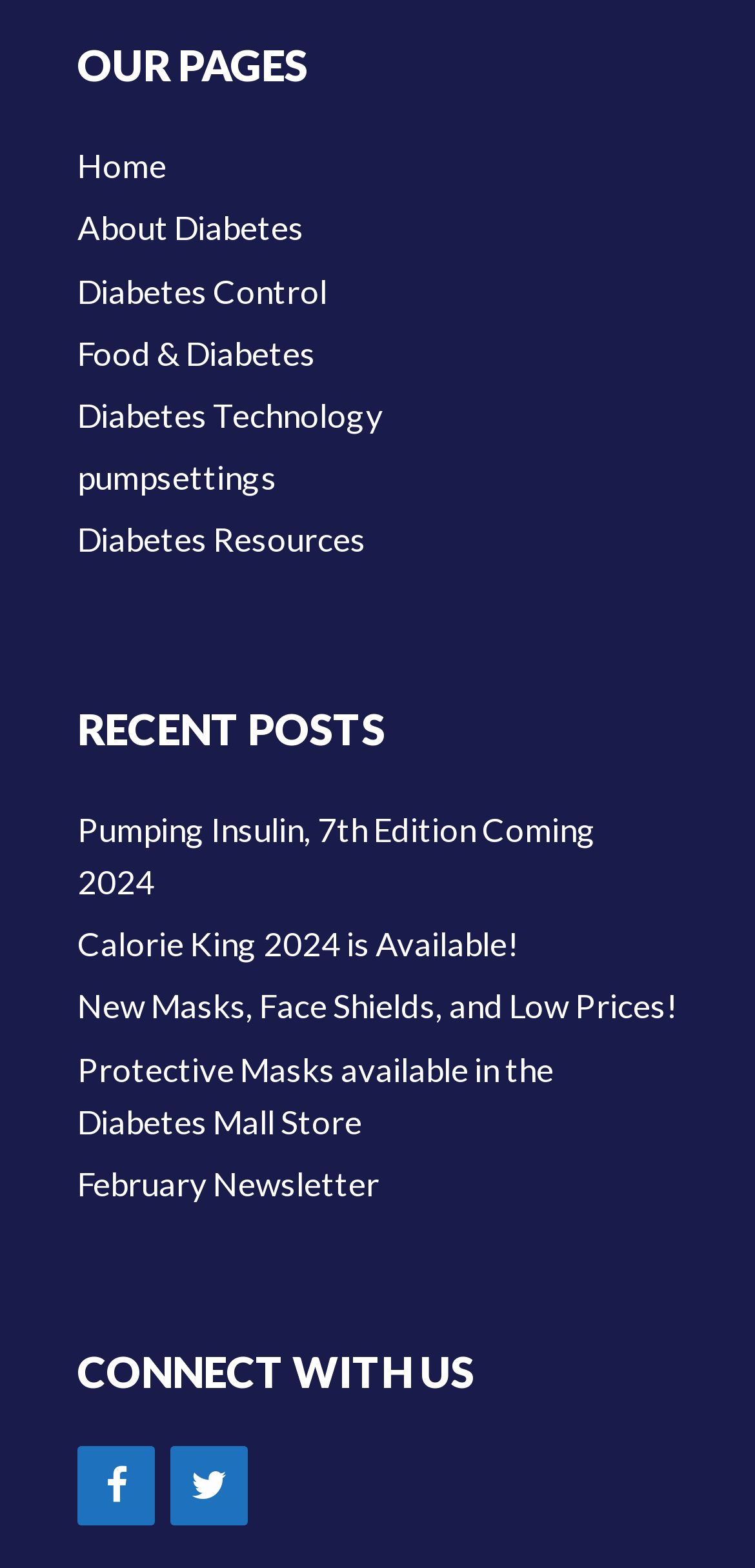Provide the bounding box coordinates of the HTML element described by the text: "Home". The coordinates should be in the format [left, top, right, bottom] with values between 0 and 1.

[0.103, 0.093, 0.221, 0.119]